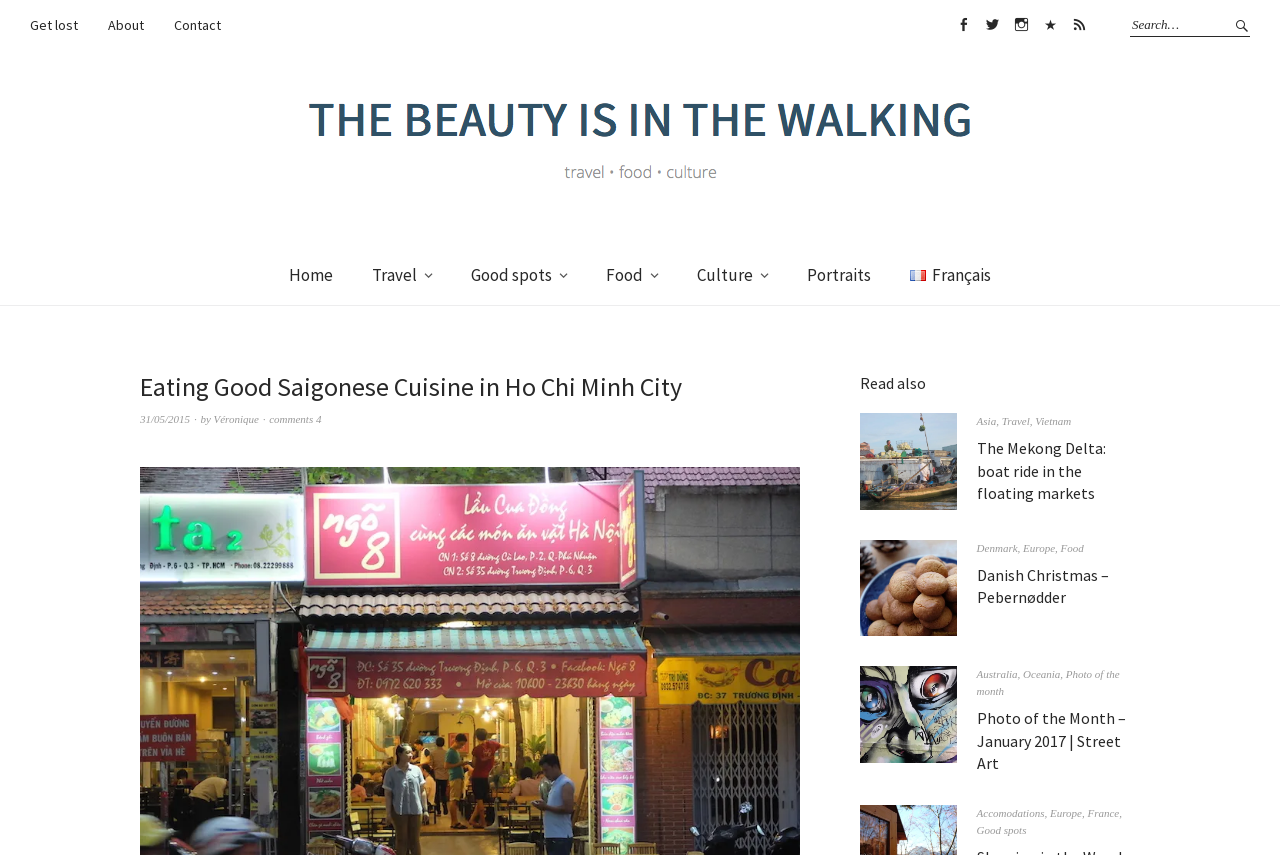Kindly provide the bounding box coordinates of the section you need to click on to fulfill the given instruction: "Read about Eating Good Saigonese Cuisine in Ho Chi Minh City".

[0.109, 0.433, 0.625, 0.481]